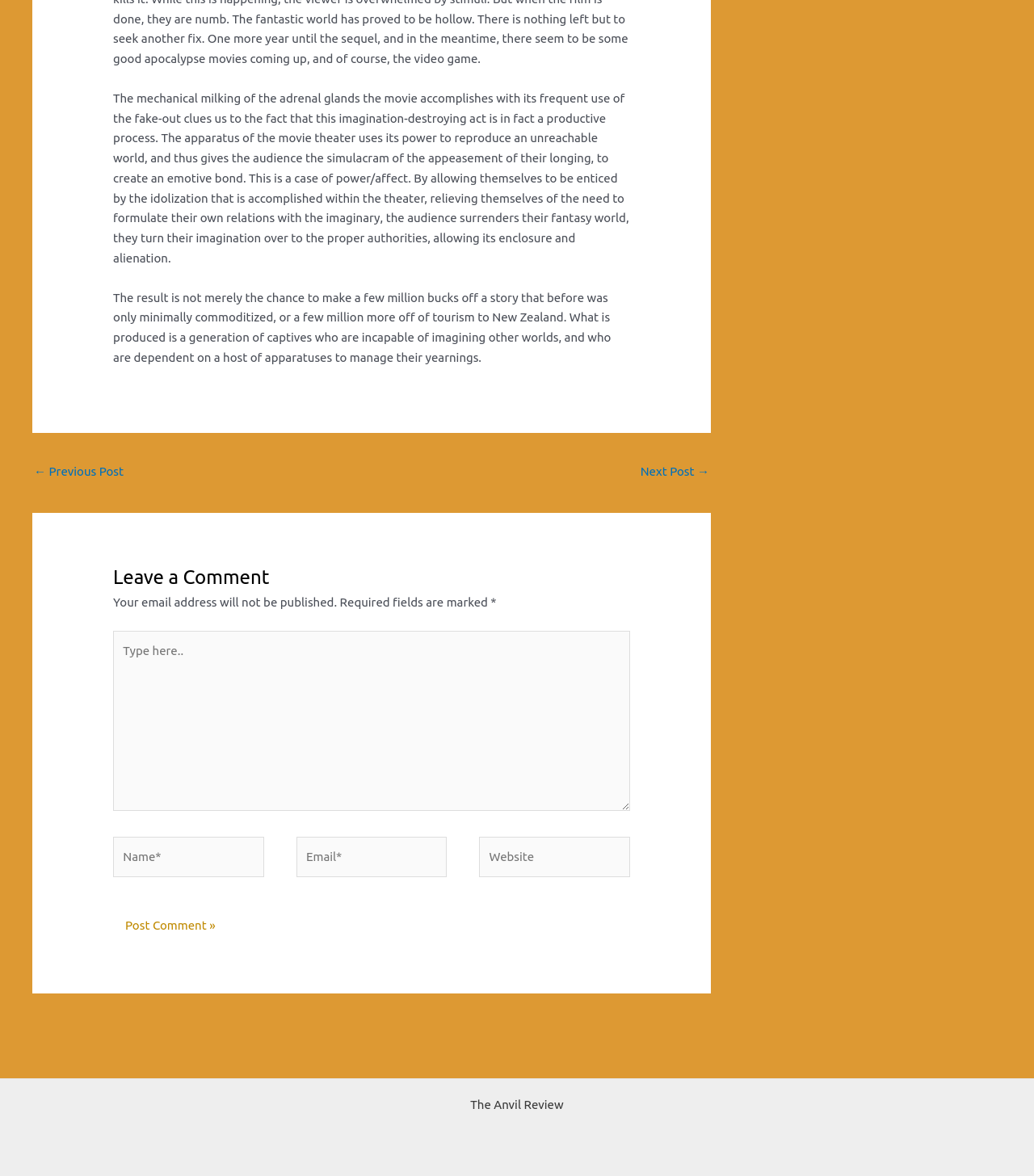Using the information in the image, give a comprehensive answer to the question: 
What is the topic of the main text?

The main text appears to be discussing the relationship between movies and imagination, specifically how movies can affect our imagination and create a sense of longing.